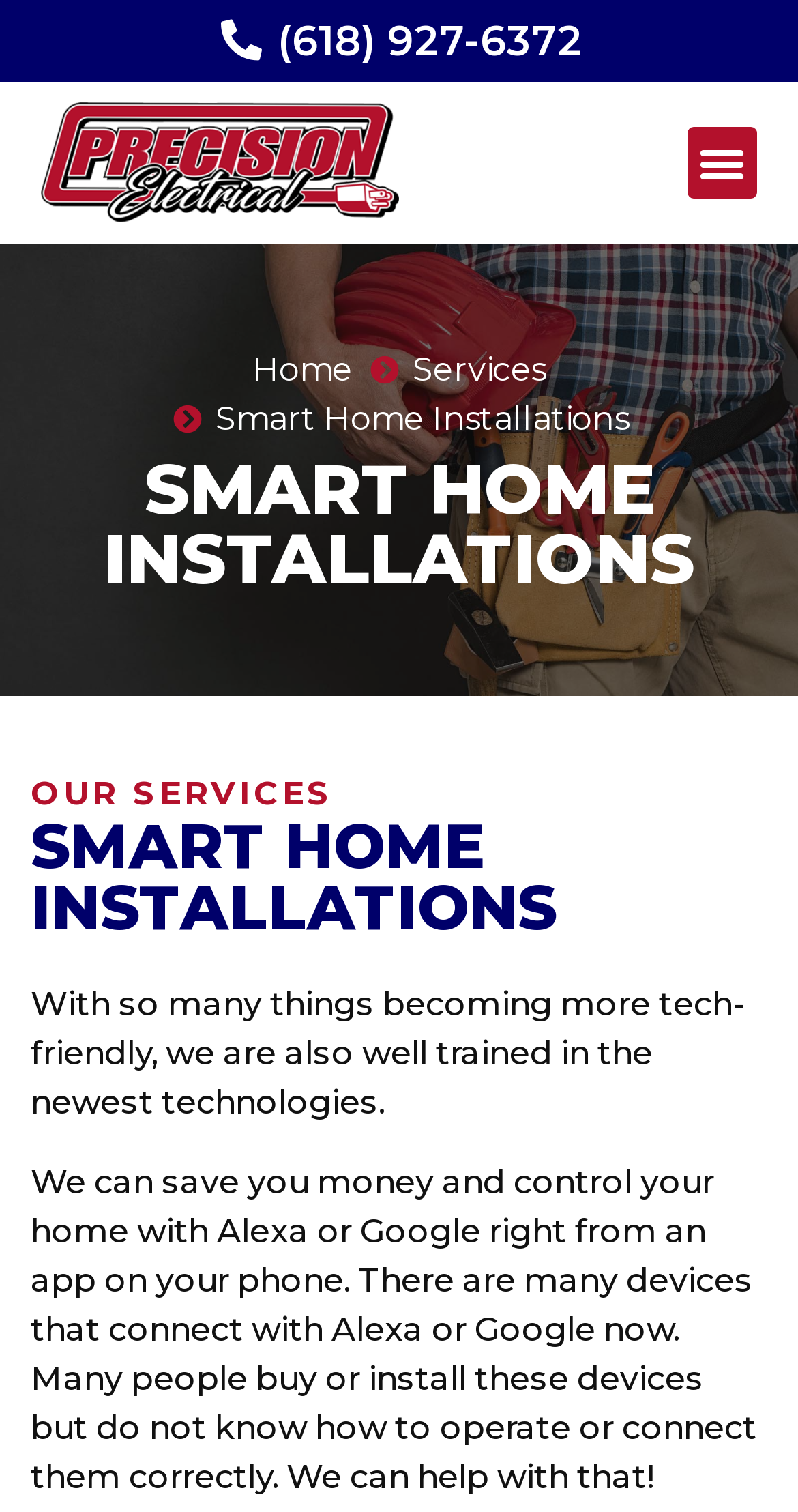Show the bounding box coordinates for the HTML element described as: "Services".

[0.46, 0.229, 0.684, 0.261]